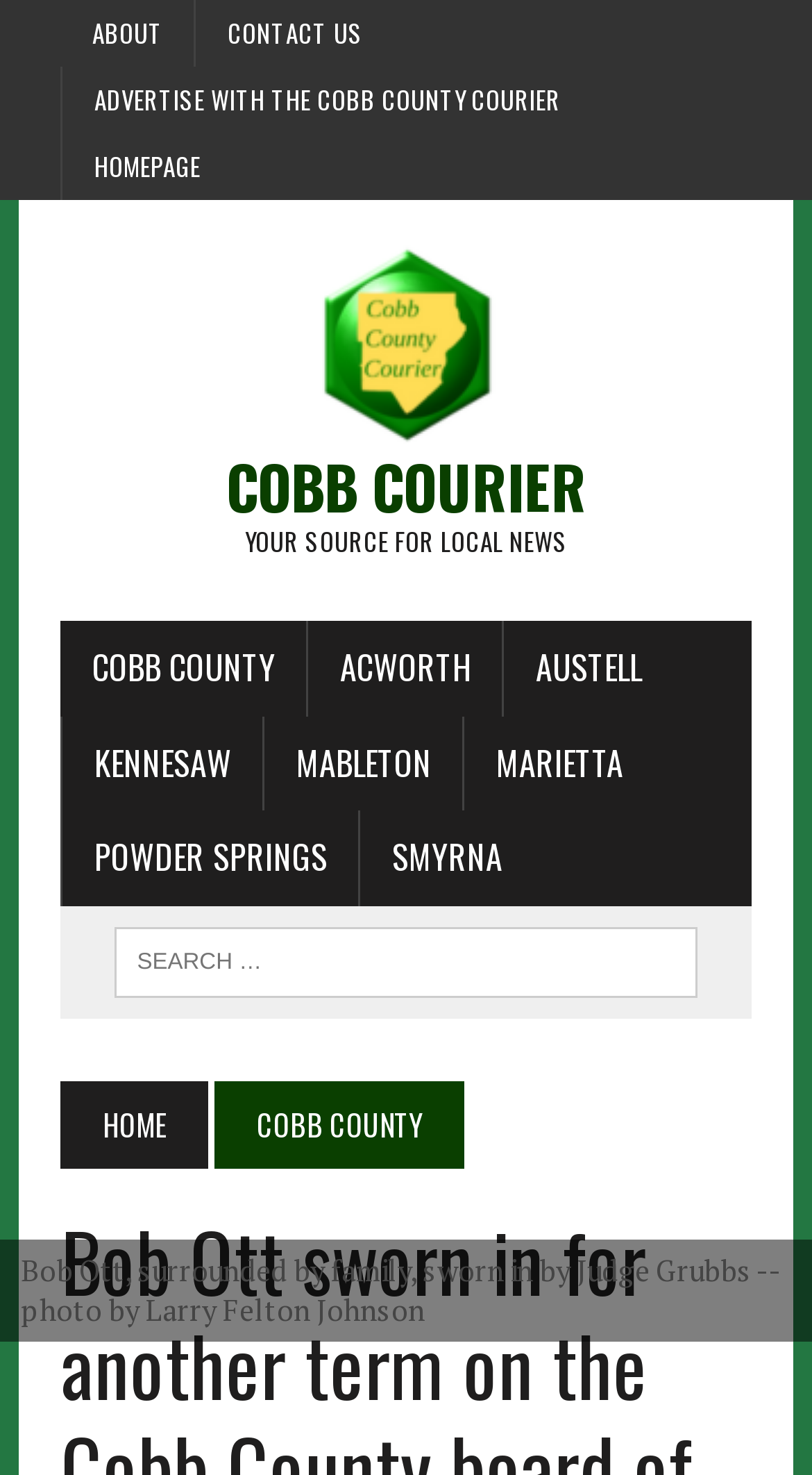Identify the bounding box coordinates of the section to be clicked to complete the task described by the following instruction: "check Cobb County news". The coordinates should be four float numbers between 0 and 1, formatted as [left, top, right, bottom].

[0.075, 0.421, 0.378, 0.485]